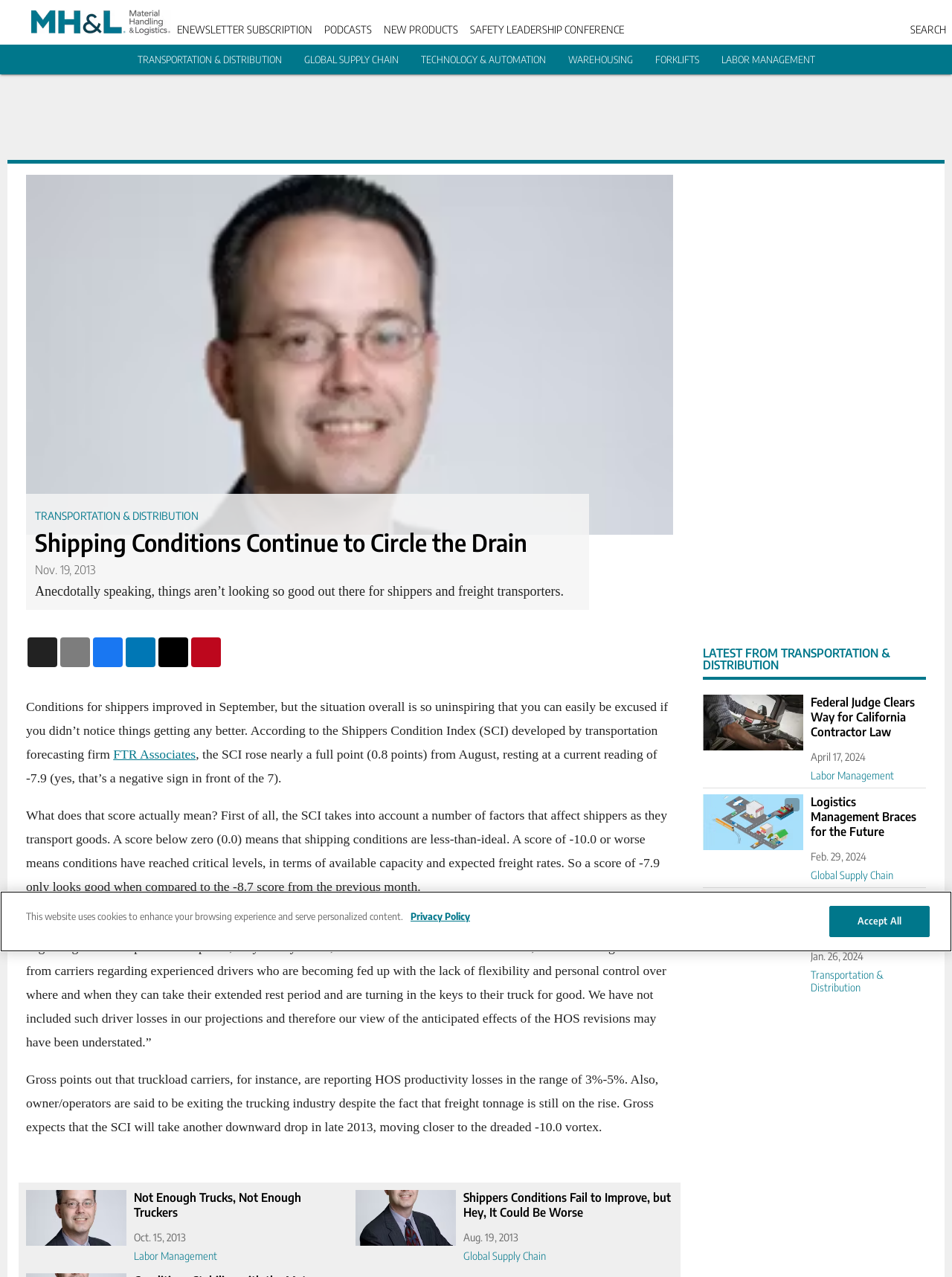Analyze the image and give a detailed response to the question:
What is the main topic of this webpage?

Based on the webpage content, especially the heading 'Shipping Conditions Continue to Circle the Drain' and the article's content, it can be inferred that the main topic of this webpage is shipping conditions.